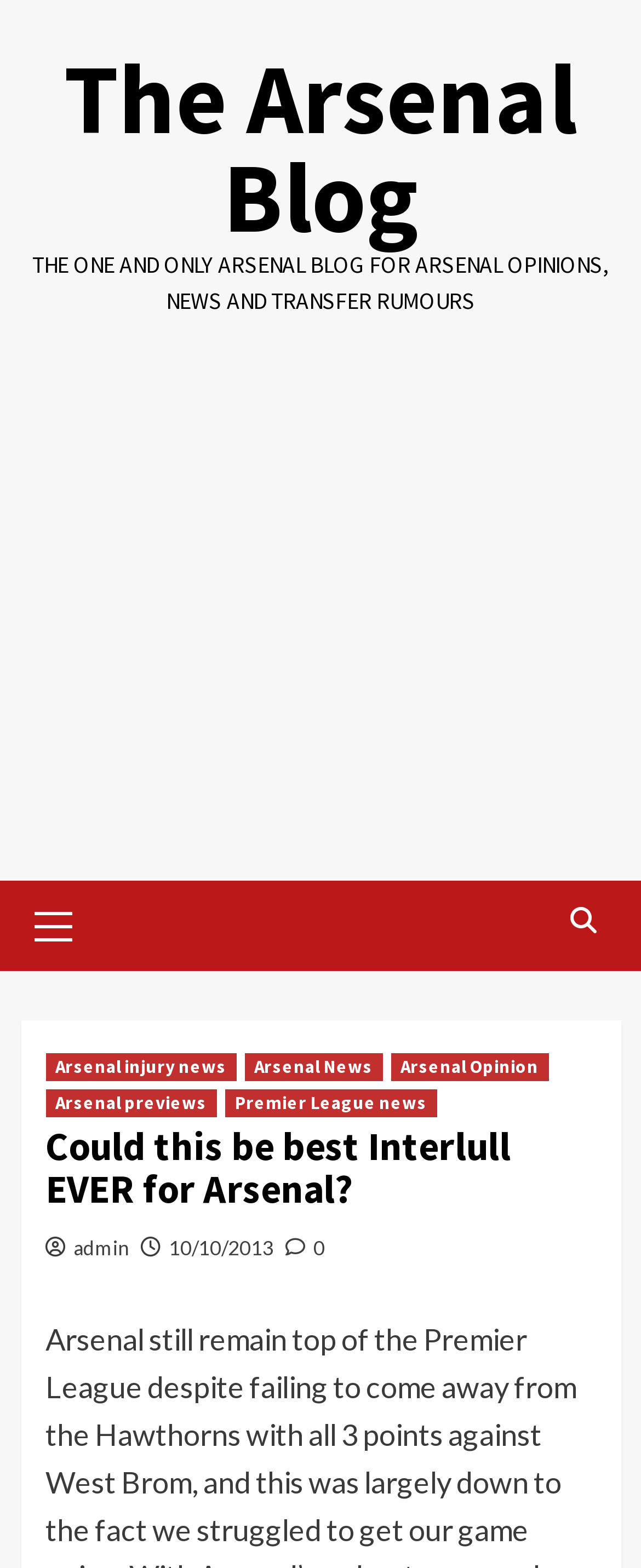Highlight the bounding box coordinates of the region I should click on to meet the following instruction: "Click on the search icon".

[0.878, 0.569, 0.942, 0.606]